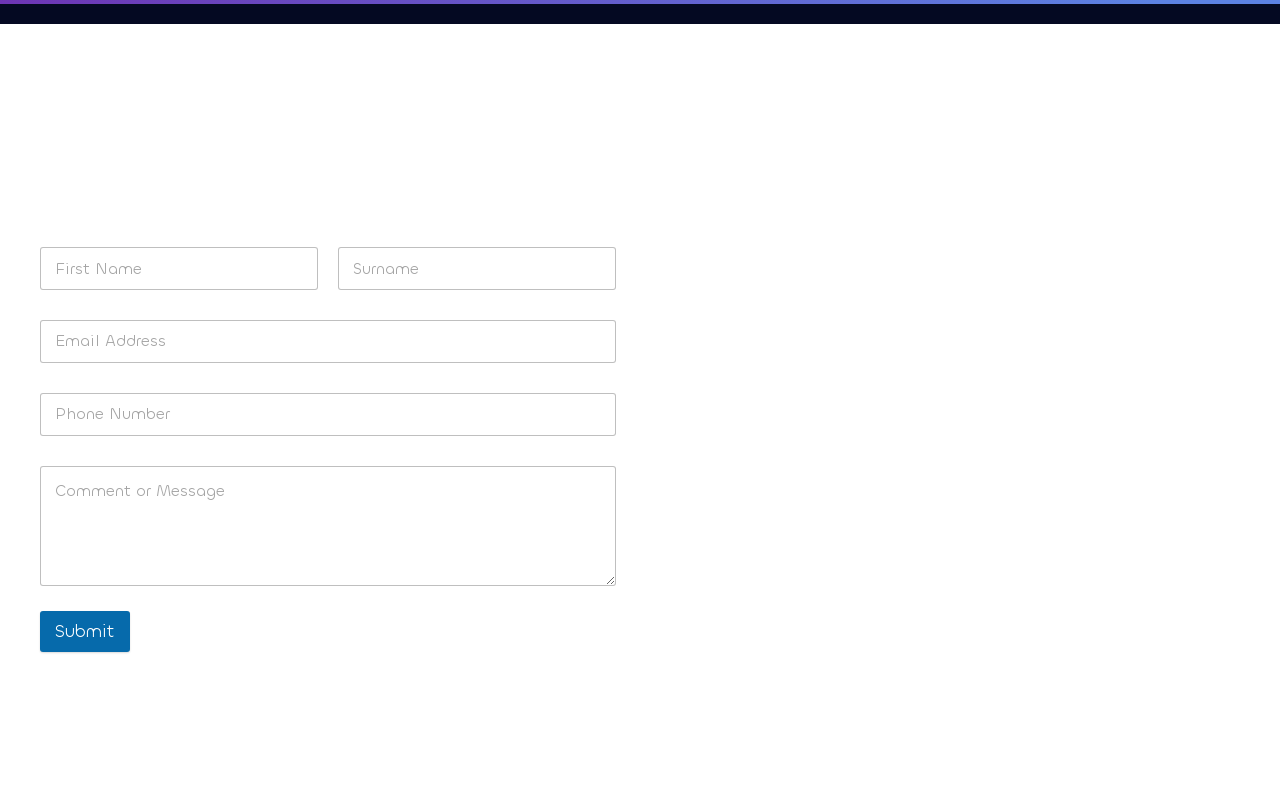Please identify the bounding box coordinates of the element I need to click to follow this instruction: "View IT Support in Sheffield".

[0.762, 0.401, 0.931, 0.435]